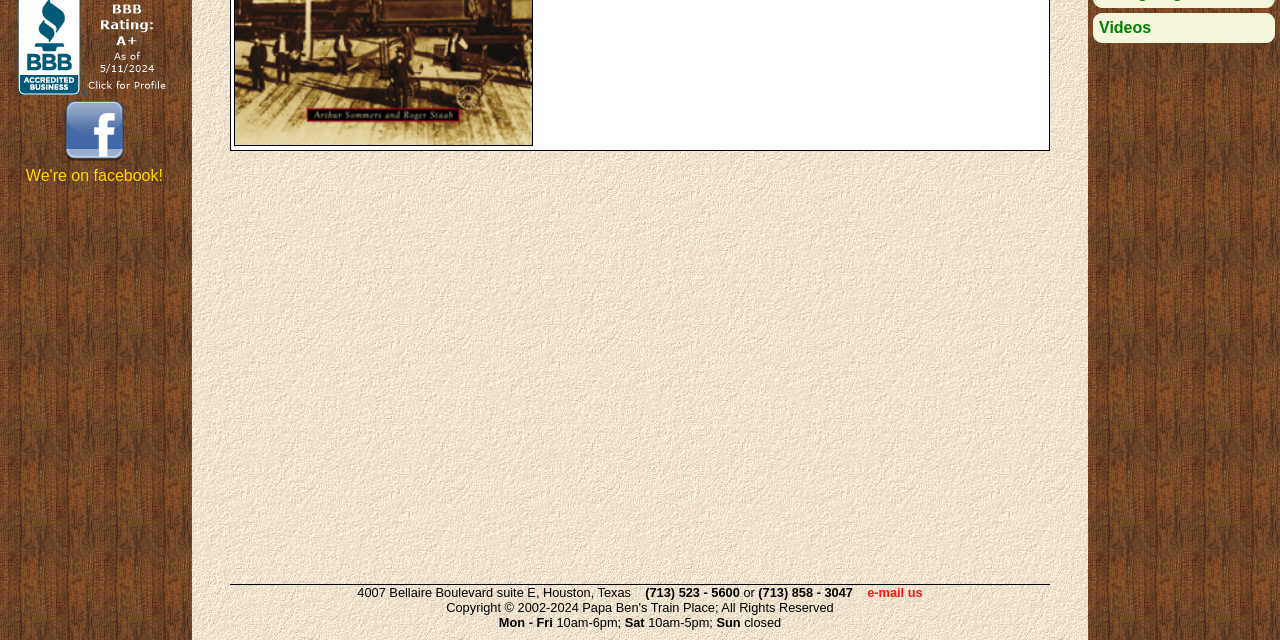Find the bounding box of the UI element described as follows: "blu-ray, dvd, vhs moviesVideos".

[0.85, 0.02, 1.0, 0.067]